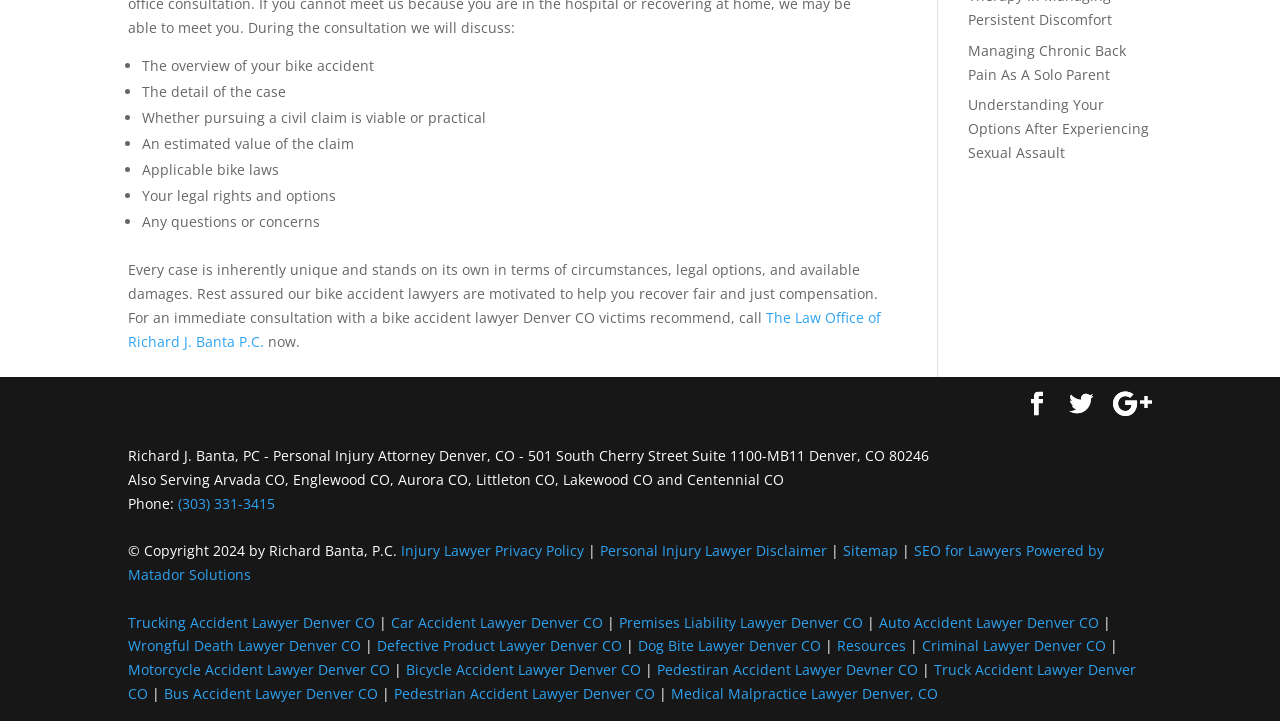Respond with a single word or phrase:
What is the phone number of the Law Office of Richard J. Banta P.C.?

(303) 331-3415